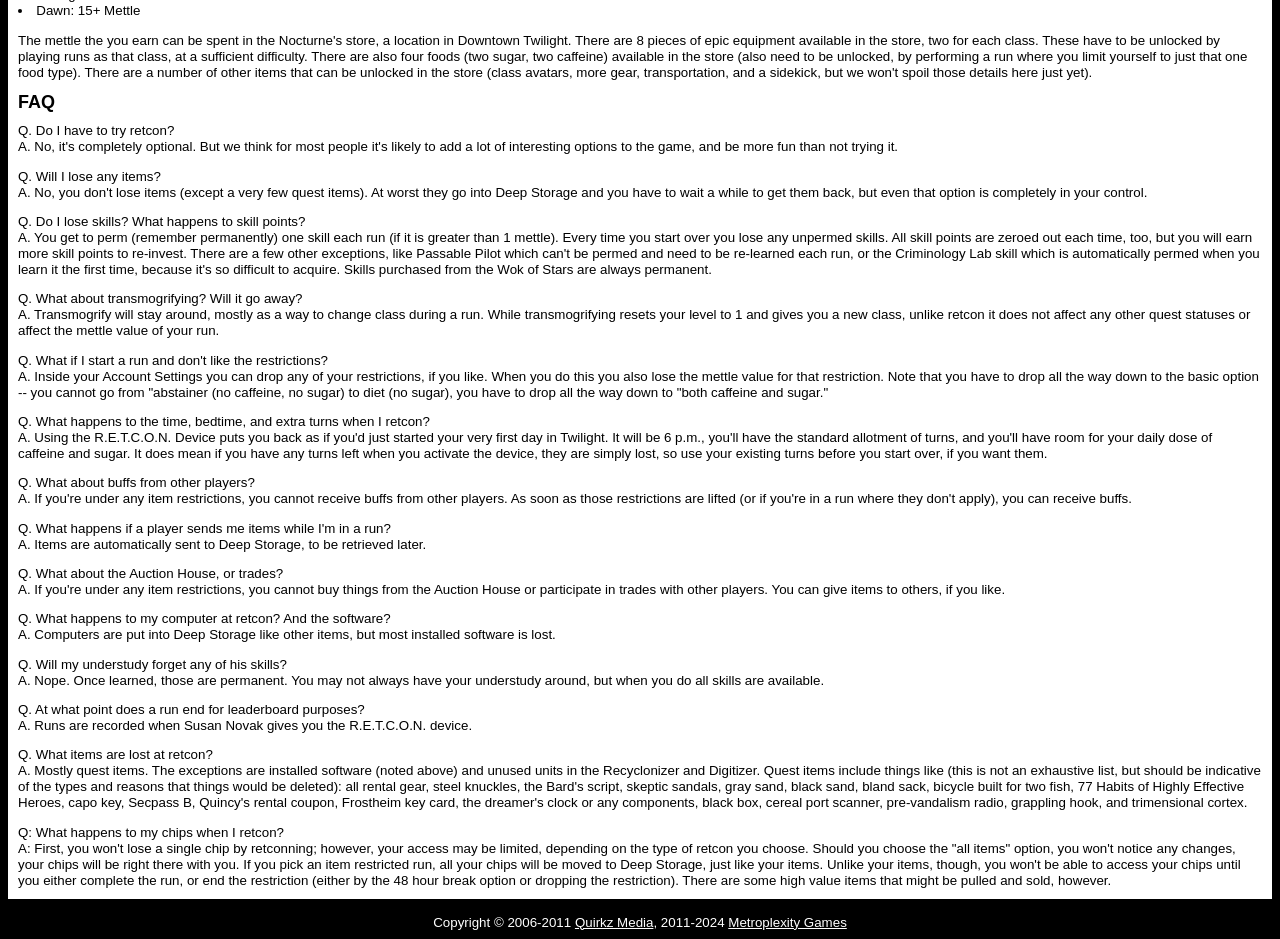Please provide a brief answer to the question using only one word or phrase: 
What determines when a run ends for leaderboard purposes?

Susan Novak giving the R.E.T.C.O.N. device